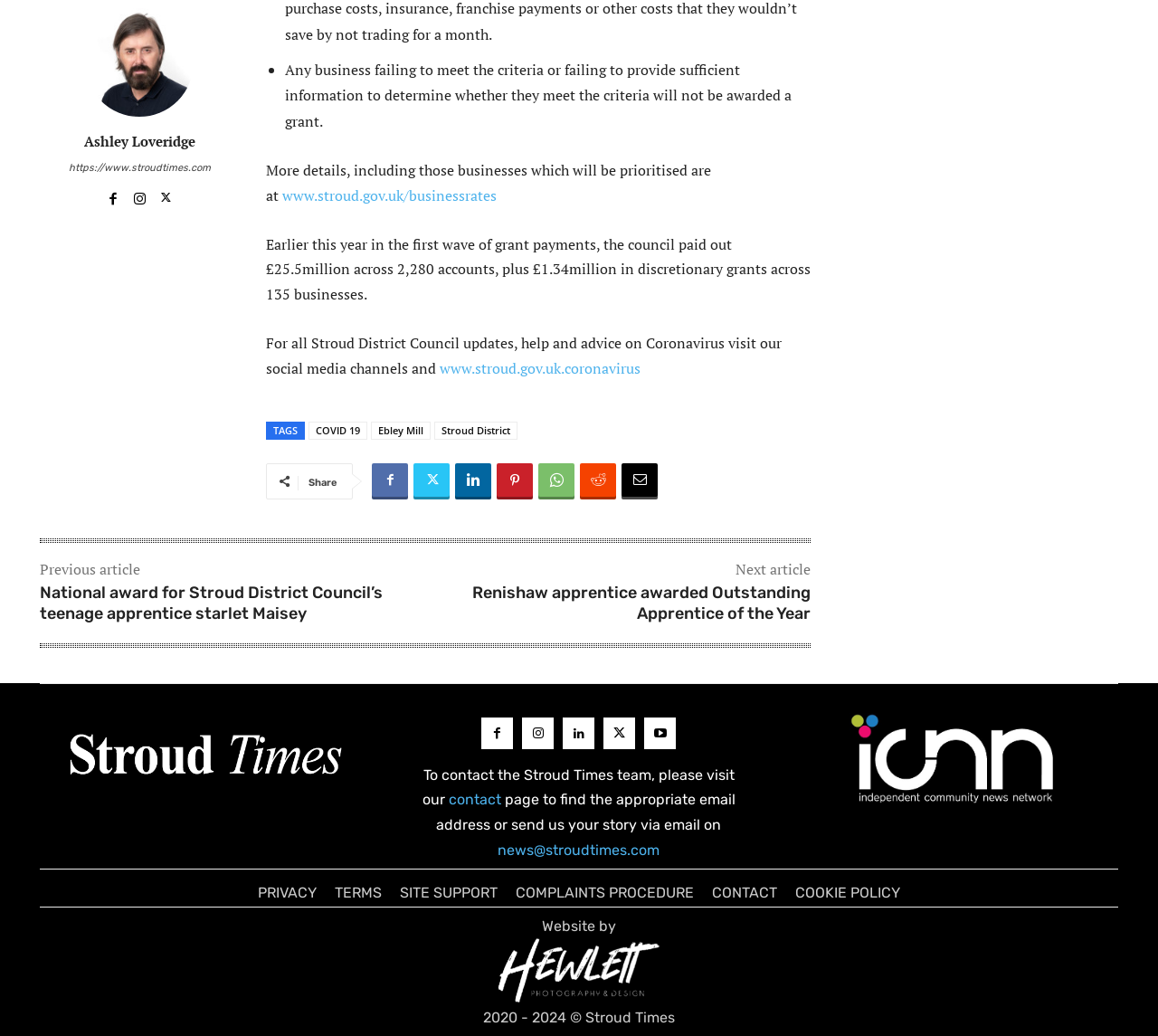What is the name of the website?
Please provide a detailed and comprehensive answer to the question.

The website's name is 'Stroud Times', which is a news website that provides updates and information on various topics, including local news and council updates.